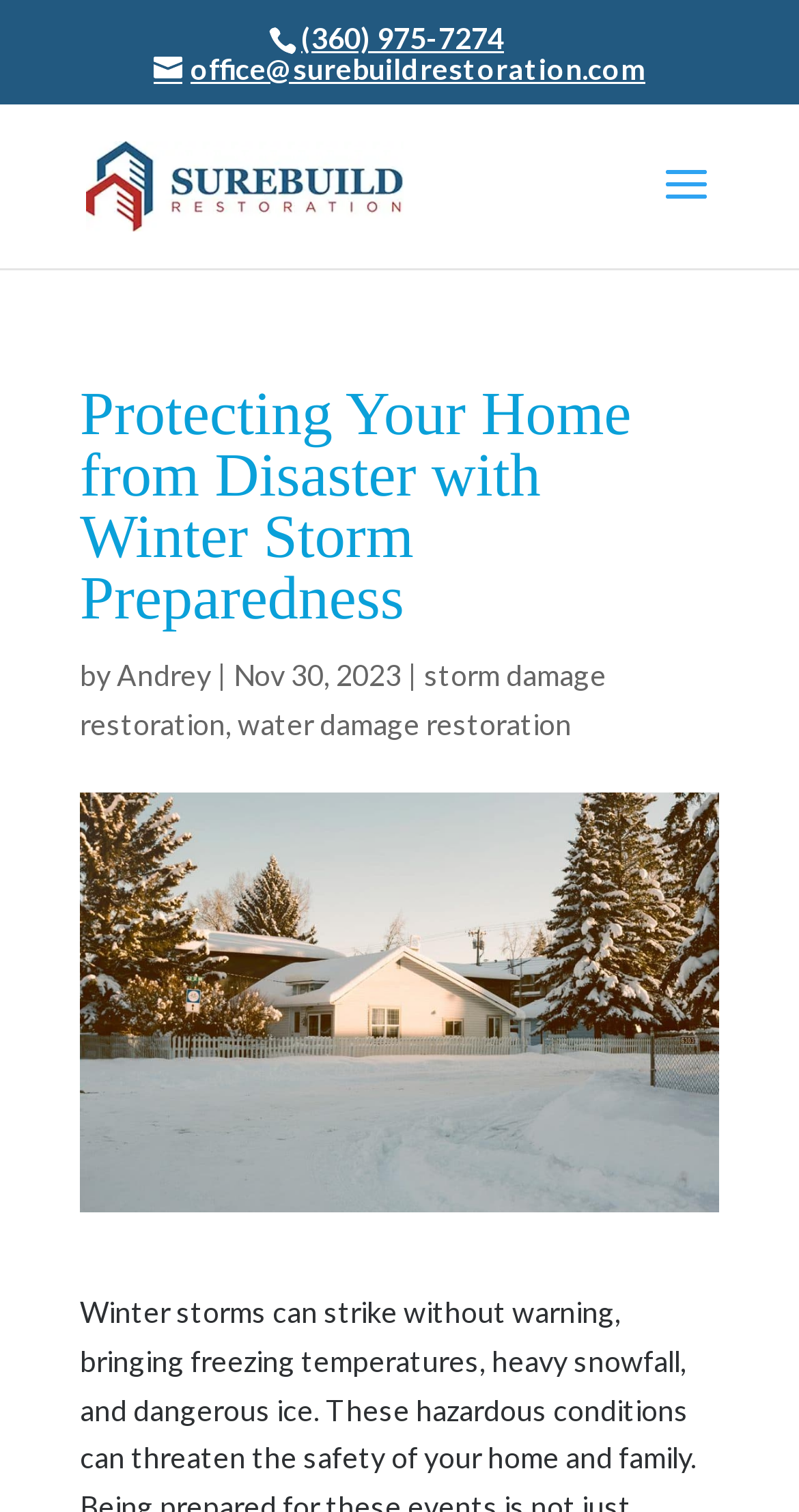Using the webpage screenshot, locate the HTML element that fits the following description and provide its bounding box: "alt="SureBuild Restoration"".

[0.108, 0.108, 0.505, 0.132]